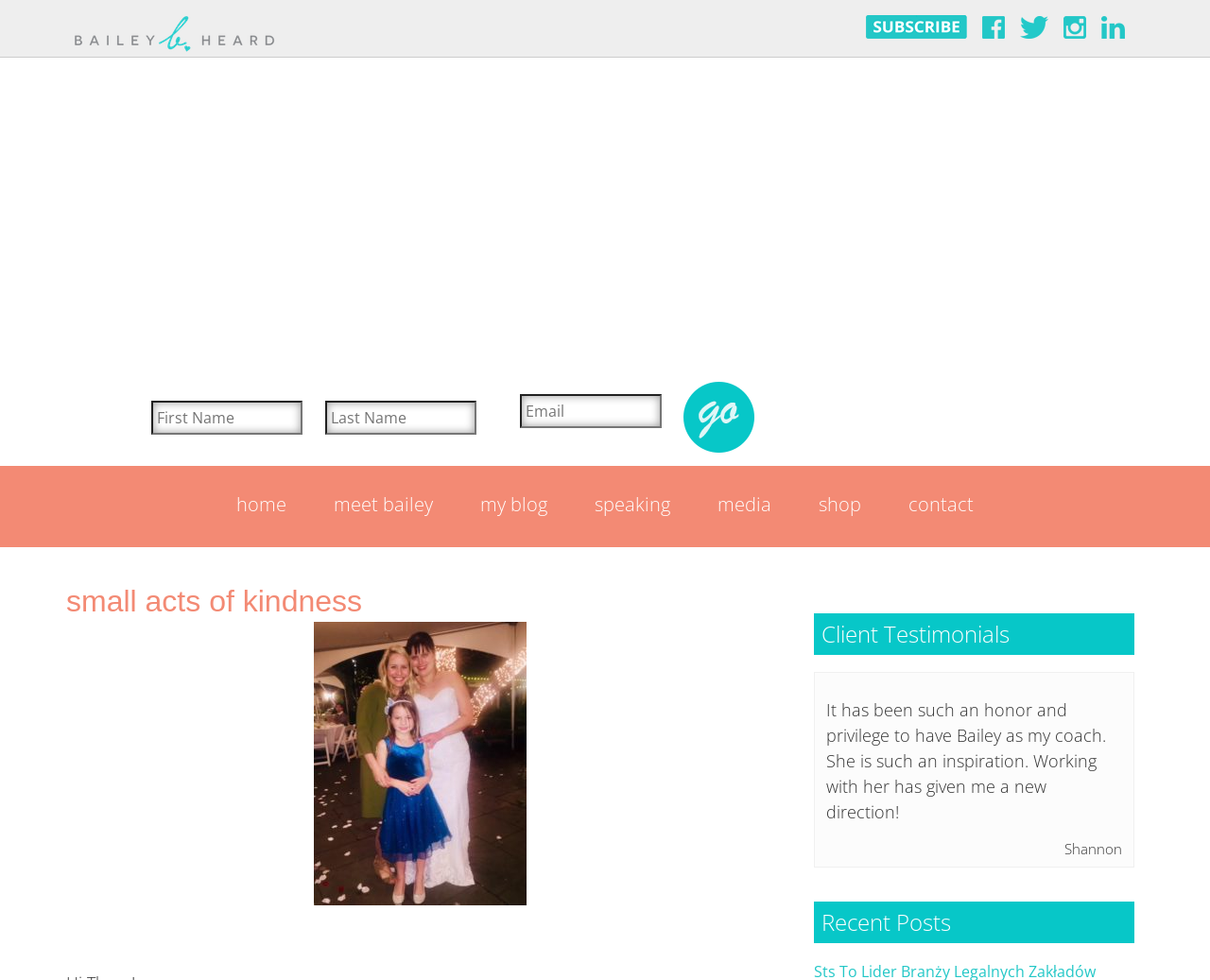What is the category of the recent posts?
Analyze the image and deliver a detailed answer to the question.

The heading 'Recent Posts' is located near the top of the webpage, and the overall theme of the webpage is 'Small Acts of Kindness', which suggests that the recent posts are related to this category.